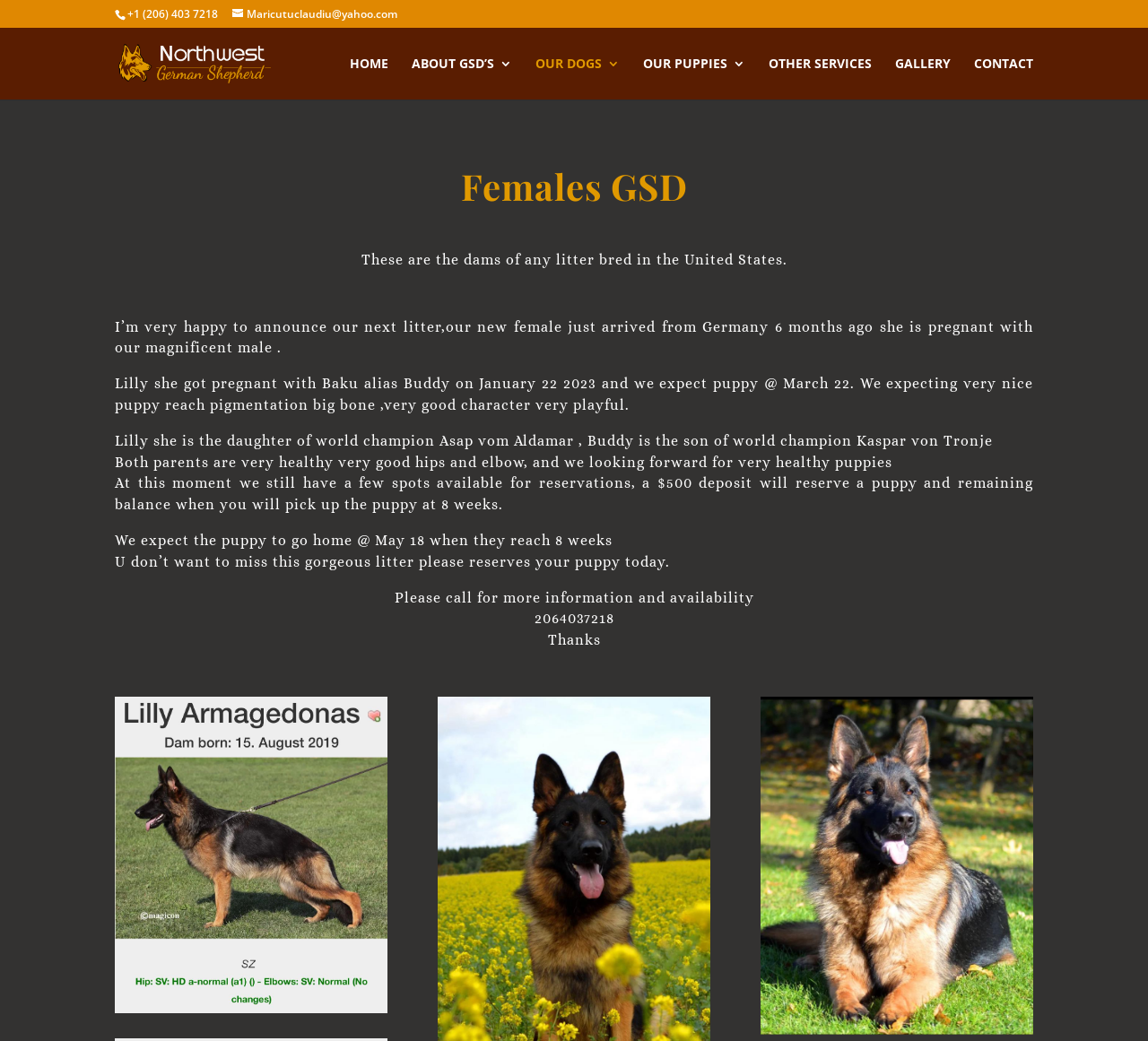Please determine the bounding box coordinates of the element to click on in order to accomplish the following task: "Send an email". Ensure the coordinates are four float numbers ranging from 0 to 1, i.e., [left, top, right, bottom].

[0.202, 0.006, 0.346, 0.021]